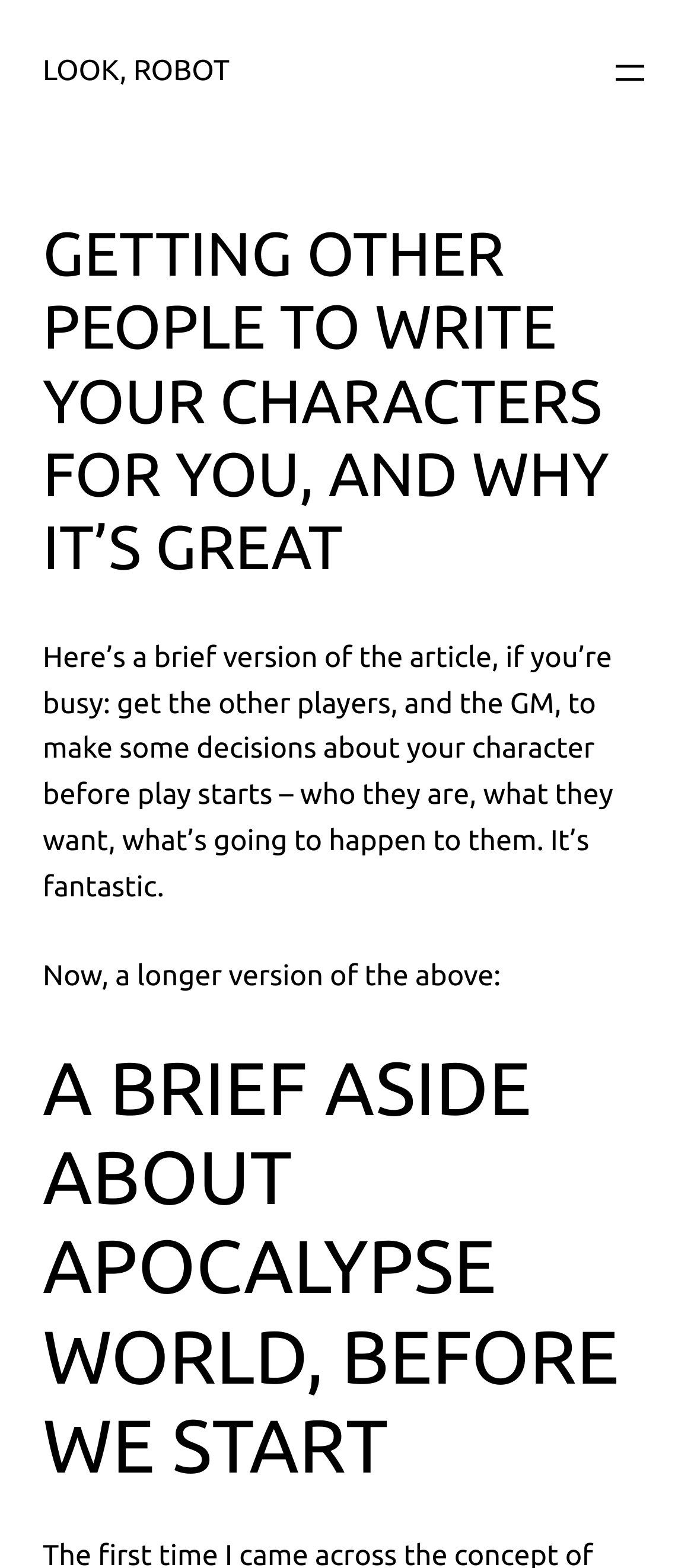Please find and report the primary heading text from the webpage.

GETTING OTHER PEOPLE TO WRITE YOUR CHARACTERS FOR YOU, AND WHY IT’S GREAT